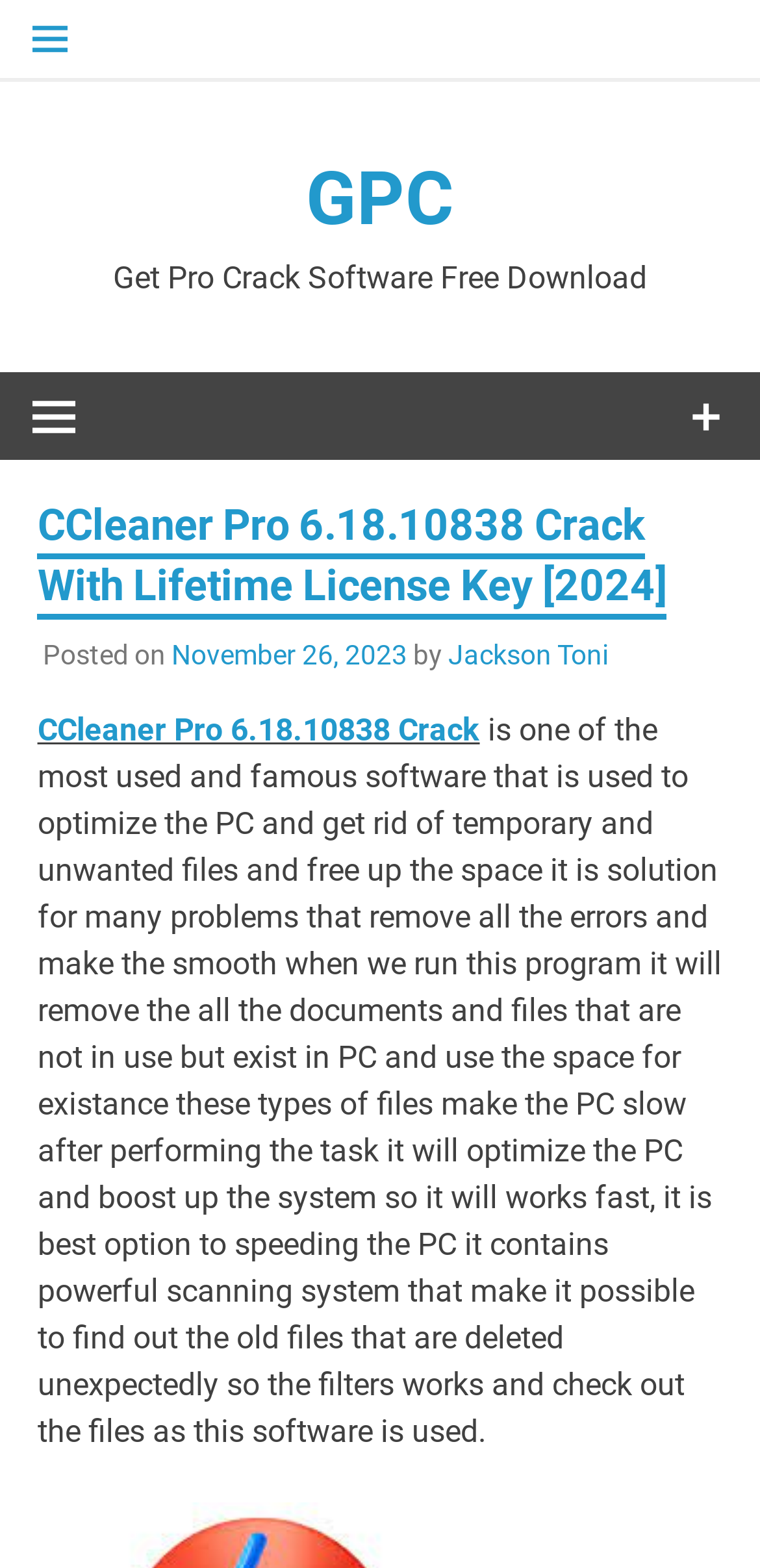What type of scanning system does CCleaner Pro software contain?
Please answer the question with as much detail as possible using the screenshot.

According to the webpage, CCleaner Pro software contains a powerful scanning system that makes it possible to find out the old files that are deleted unexpectedly, and the filters work to check out the files.